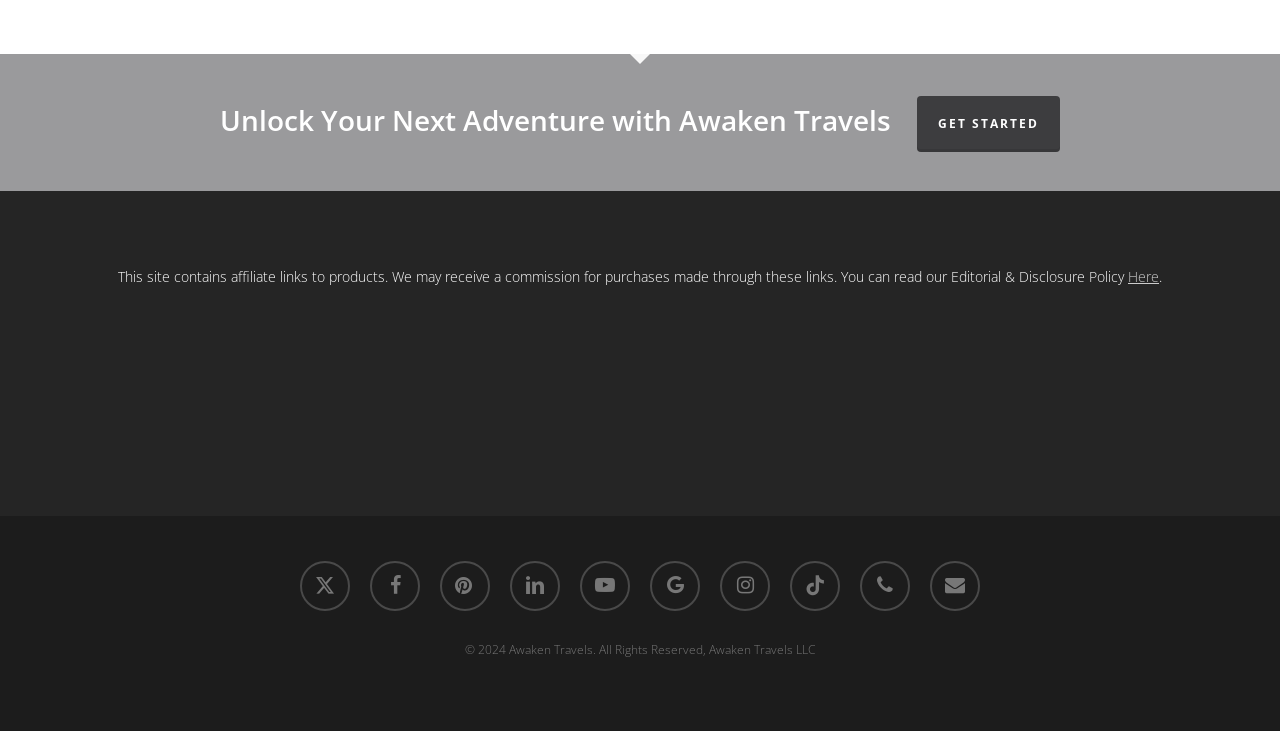Please predict the bounding box coordinates of the element's region where a click is necessary to complete the following instruction: "Click on GET STARTED". The coordinates should be represented by four float numbers between 0 and 1, i.e., [left, top, right, bottom].

[0.716, 0.131, 0.828, 0.208]